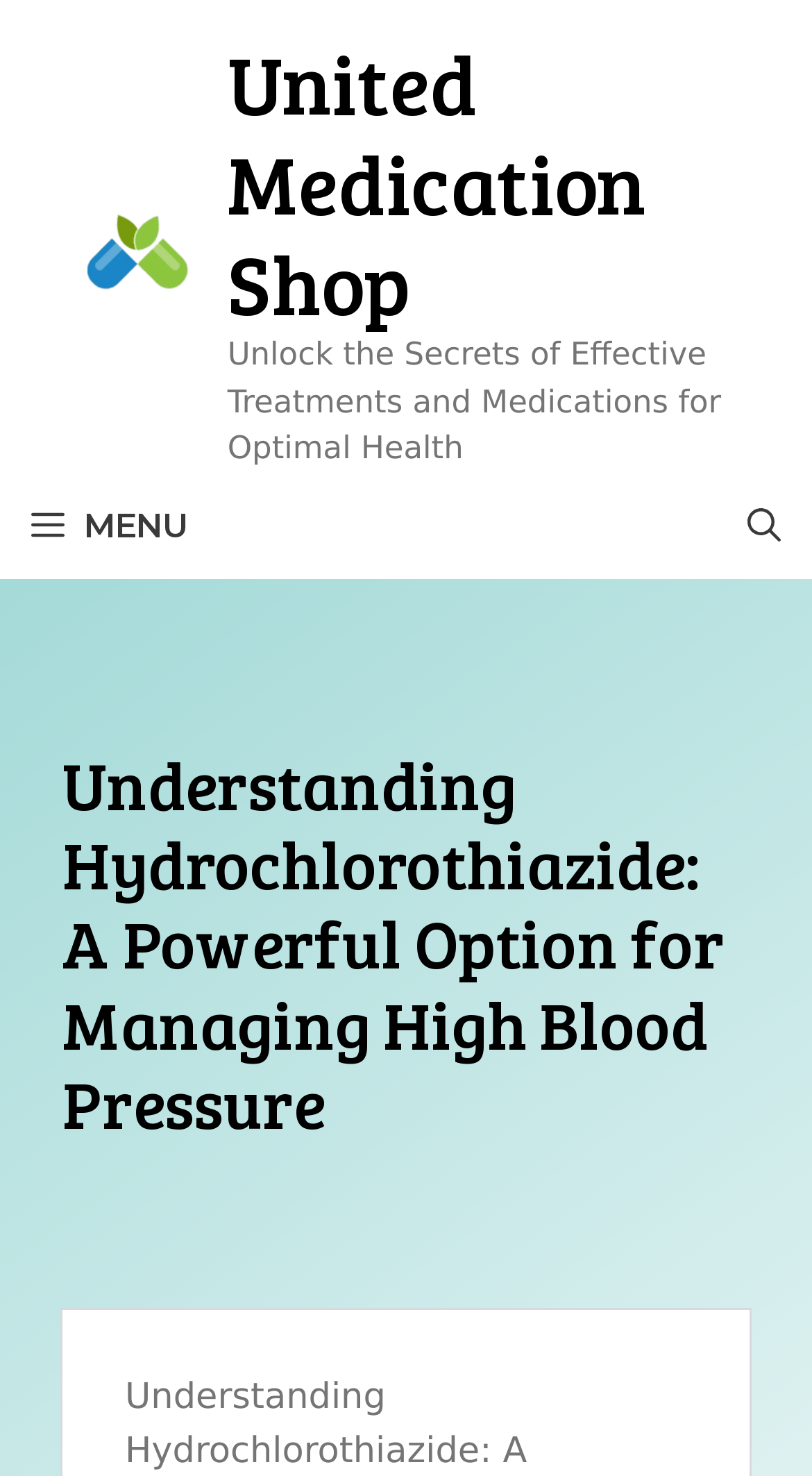Give a comprehensive overview of the webpage, including key elements.

The webpage is about understanding Hydrochlorothiazide, a medication for managing high blood pressure. At the top of the page, there is a banner that spans the entire width, containing a link to the "United Medication Shop" website, accompanied by an image of the shop's logo. Below the banner, there is a secondary link to the same website, along with a static text that reads "Unlock the Secrets of Effective Treatments and Medications for Optimal Health".

To the left of the banner, there is a navigation menu labeled "Primary", which contains a "MENU" button that, when expanded, reveals the primary menu options. On the right side of the navigation menu, there is a "Open search" button.

The main content of the page is headed by a prominent heading that reads "Understanding Hydrochlorothiazide: A Powerful Option for Managing High Blood Pressure", which is positioned roughly in the middle of the page.